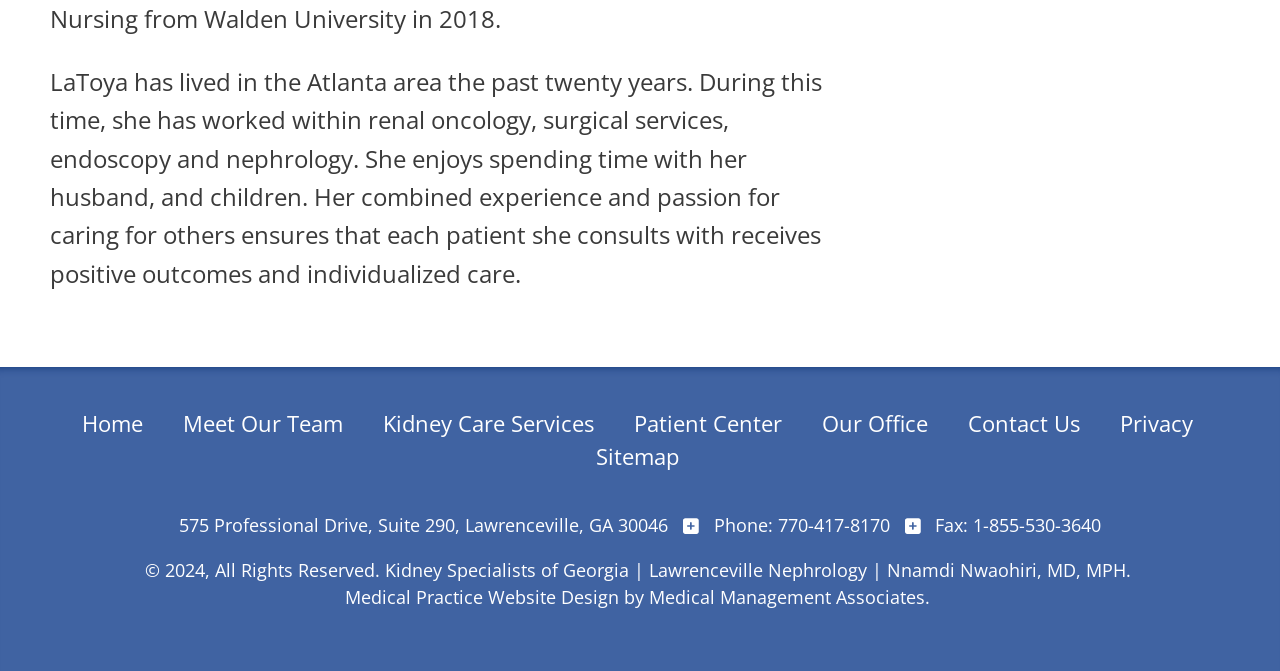Identify the bounding box coordinates of the clickable region to carry out the given instruction: "check the sitemap".

[0.466, 0.658, 0.53, 0.702]